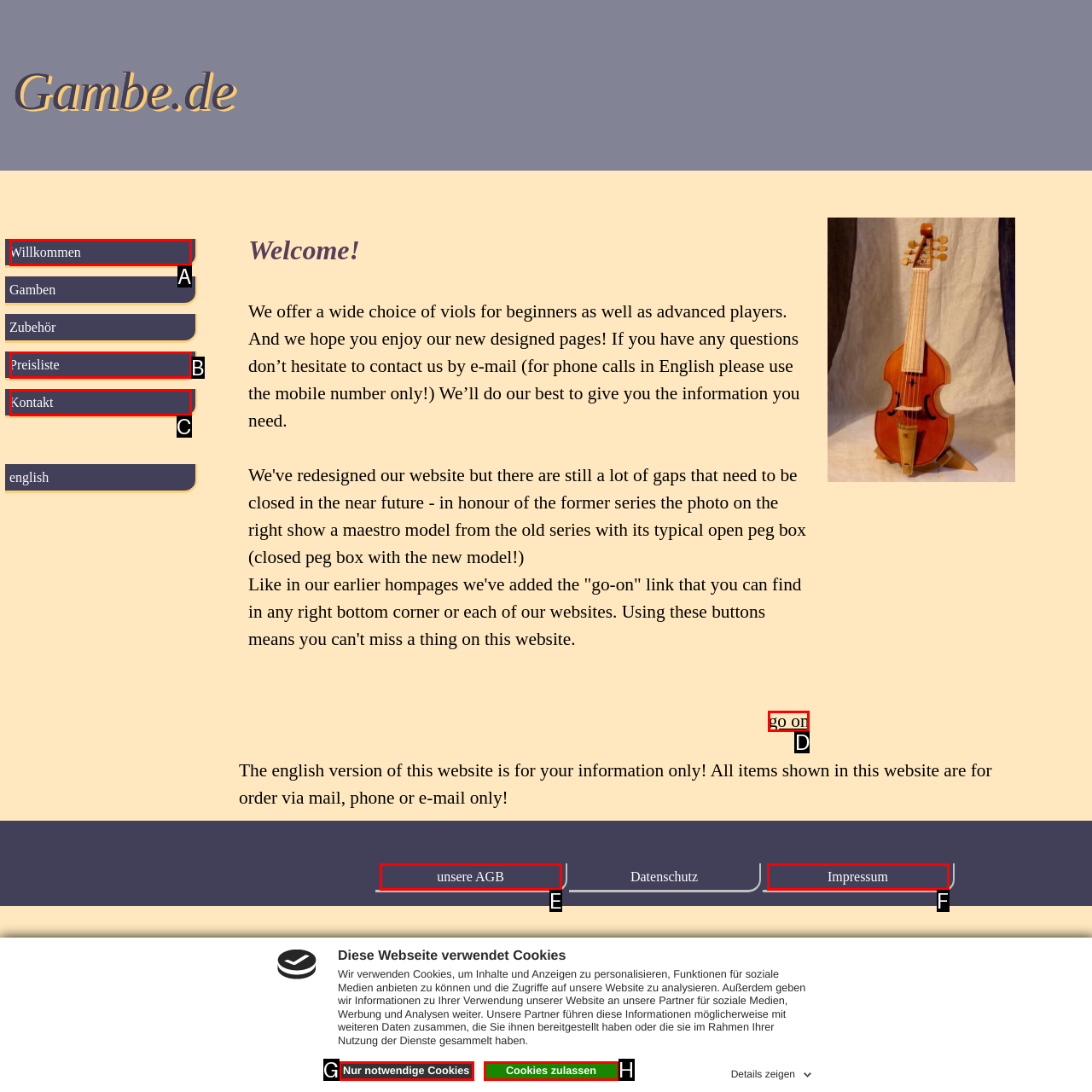Which UI element should be clicked to perform the following task: Toggle cart? Answer with the corresponding letter from the choices.

None